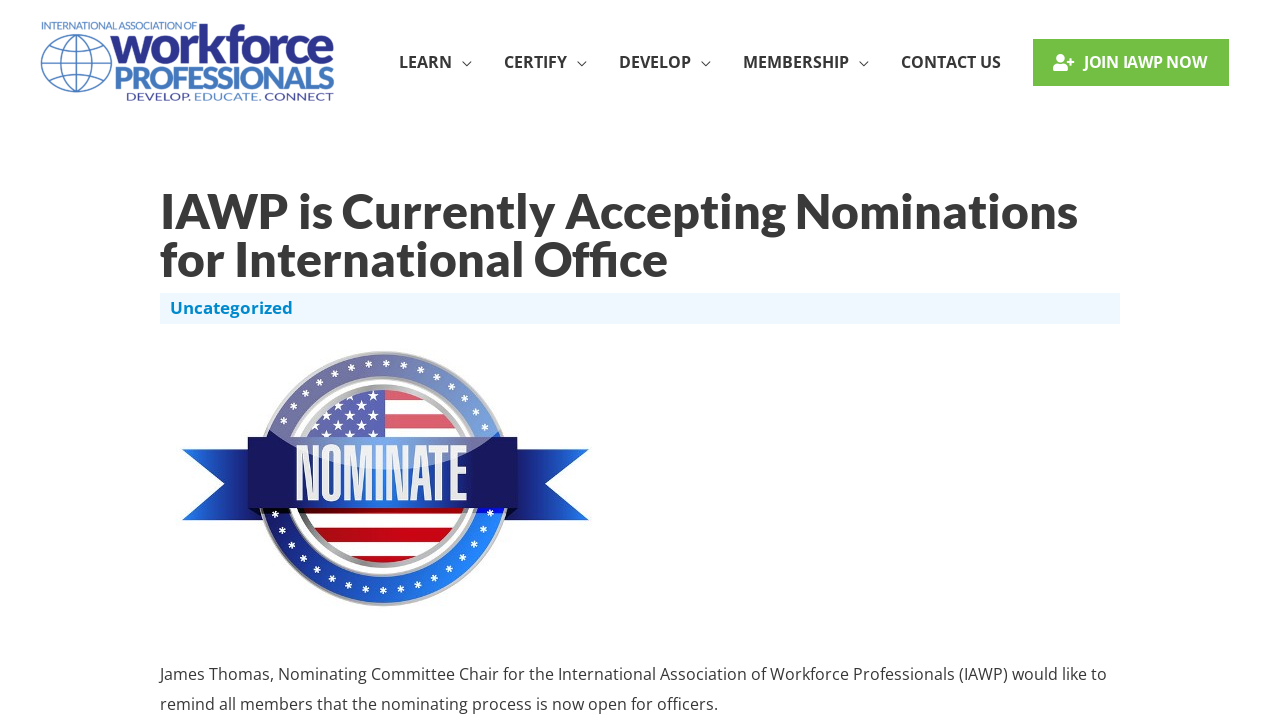Locate and extract the headline of this webpage.

IAWP is Currently Accepting Nominations for International Office